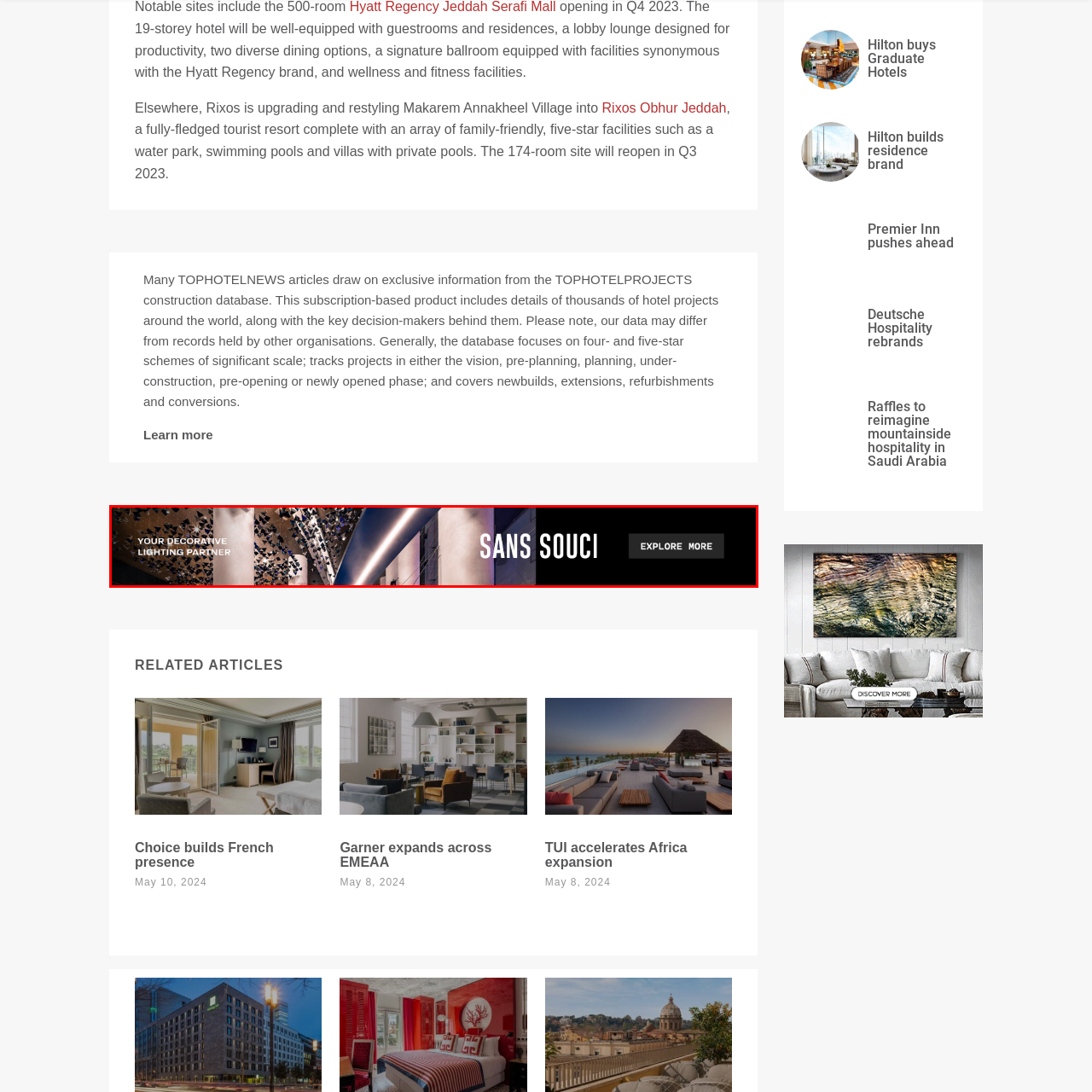Observe the image confined by the red frame and answer the question with a single word or phrase:
What is the ambiance of the setting in the background?

Modern and sophisticated